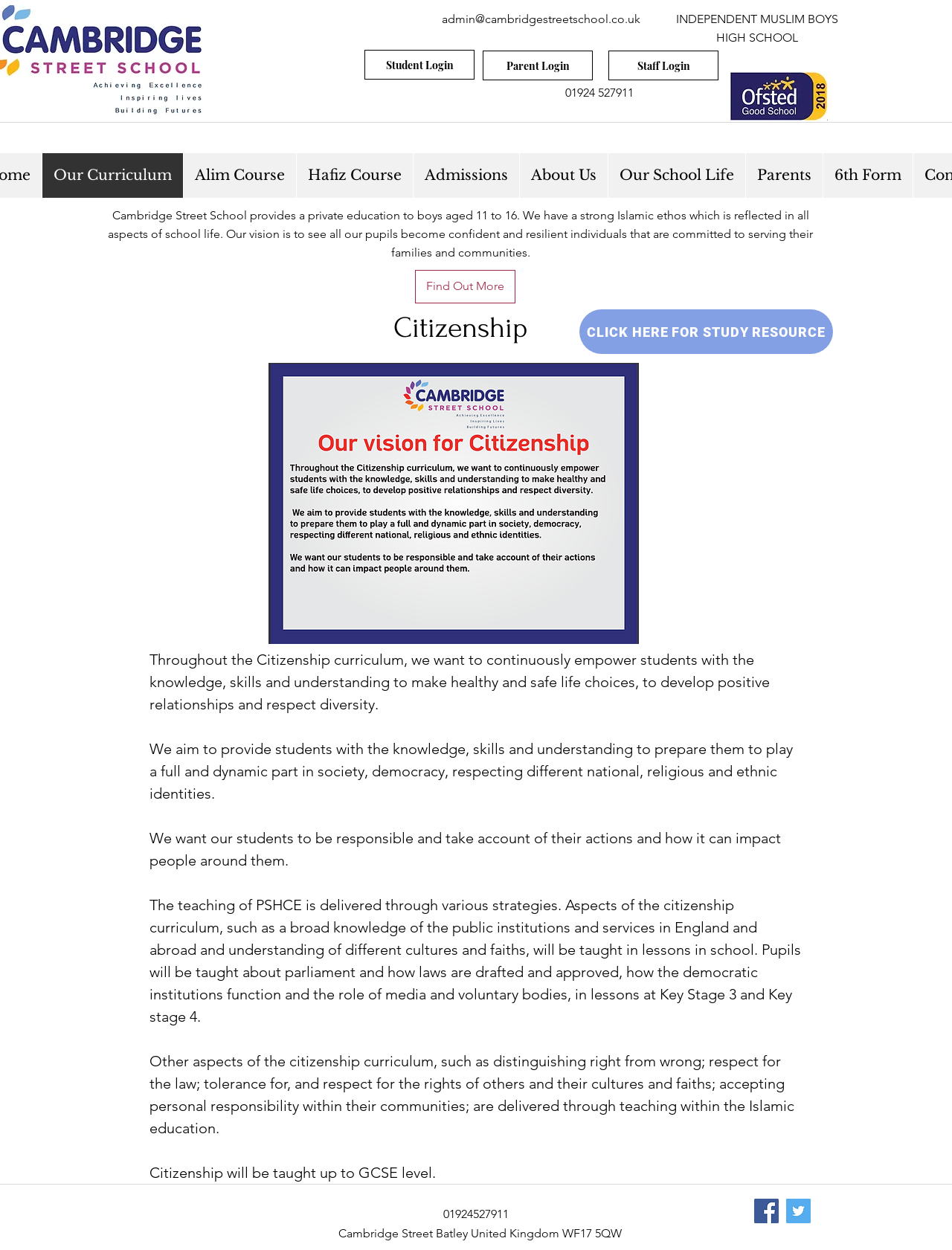Generate a thorough explanation of the webpage's elements.

The webpage is about Cambridge Street School, an independent Muslim boys' high school. At the top, there is a link to the school's email address and a heading that reads "INDEPENDENT MUSLIM BOYS HIGH SCHOOL". Below this, there is a phone number and an image of the Ofsted Good logo.

The main navigation menu is located below the top section, with links to various pages such as "Our Curriculum", "Alim Course", "Hafiz Course", "Admissions", "About Us", "Our School Life", "Parents", and "6th Form". 

To the right of the navigation menu, there is a section with three login links for students, parents, and staff. Below this, there is a paragraph of text that describes the school's vision and ethos.

The main content of the page is focused on the school's citizenship curriculum. There is a heading that reads "Citizenship" and a link to study resources. Below this, there is a screenshot of a webpage and several paragraphs of text that describe the school's approach to teaching citizenship, including the knowledge, skills, and understanding that students will gain.

At the bottom of the page, there is a section with the school's contact information, including a phone number and address. There is also a social media bar with links to the school's Facebook and Twitter pages, each represented by an icon.